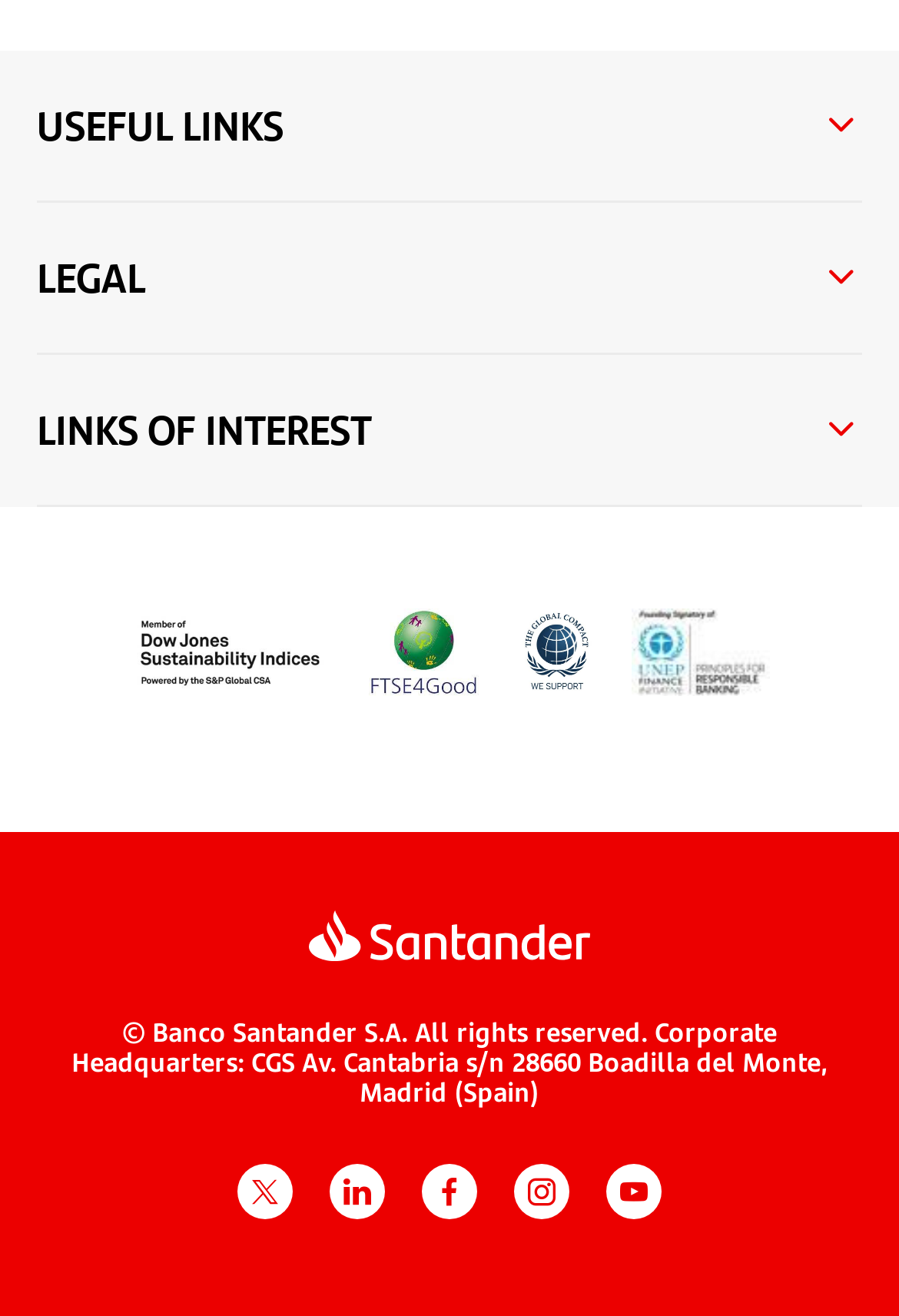Given the element description, predict the bounding box coordinates in the format (top-left x, top-left y, bottom-right x, bottom-right y). Make sure all values are between 0 and 1. Here is the element description: October 2023

None